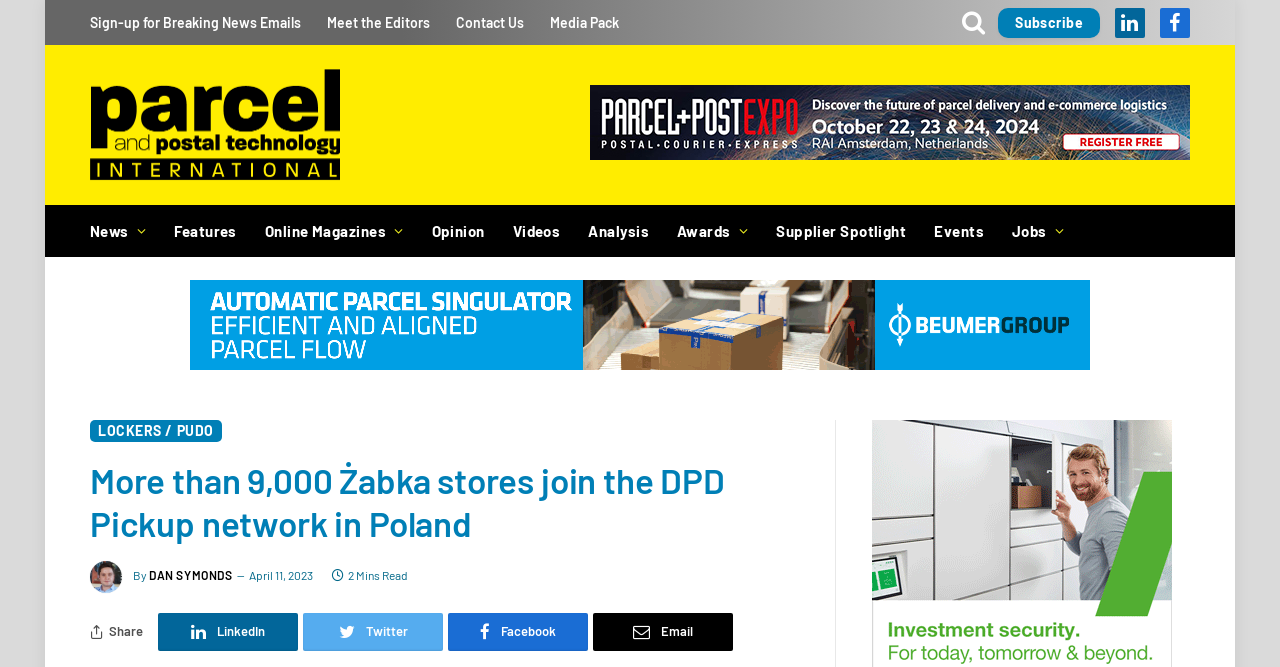What is the topic of the main article?
Could you give a comprehensive explanation in response to this question?

I determined the answer by reading the main heading of the article, which is 'More than 9,000 Żabka stores join the DPD Pickup network in Poland', and found that the topic is related to DPD Pickup network in Poland.